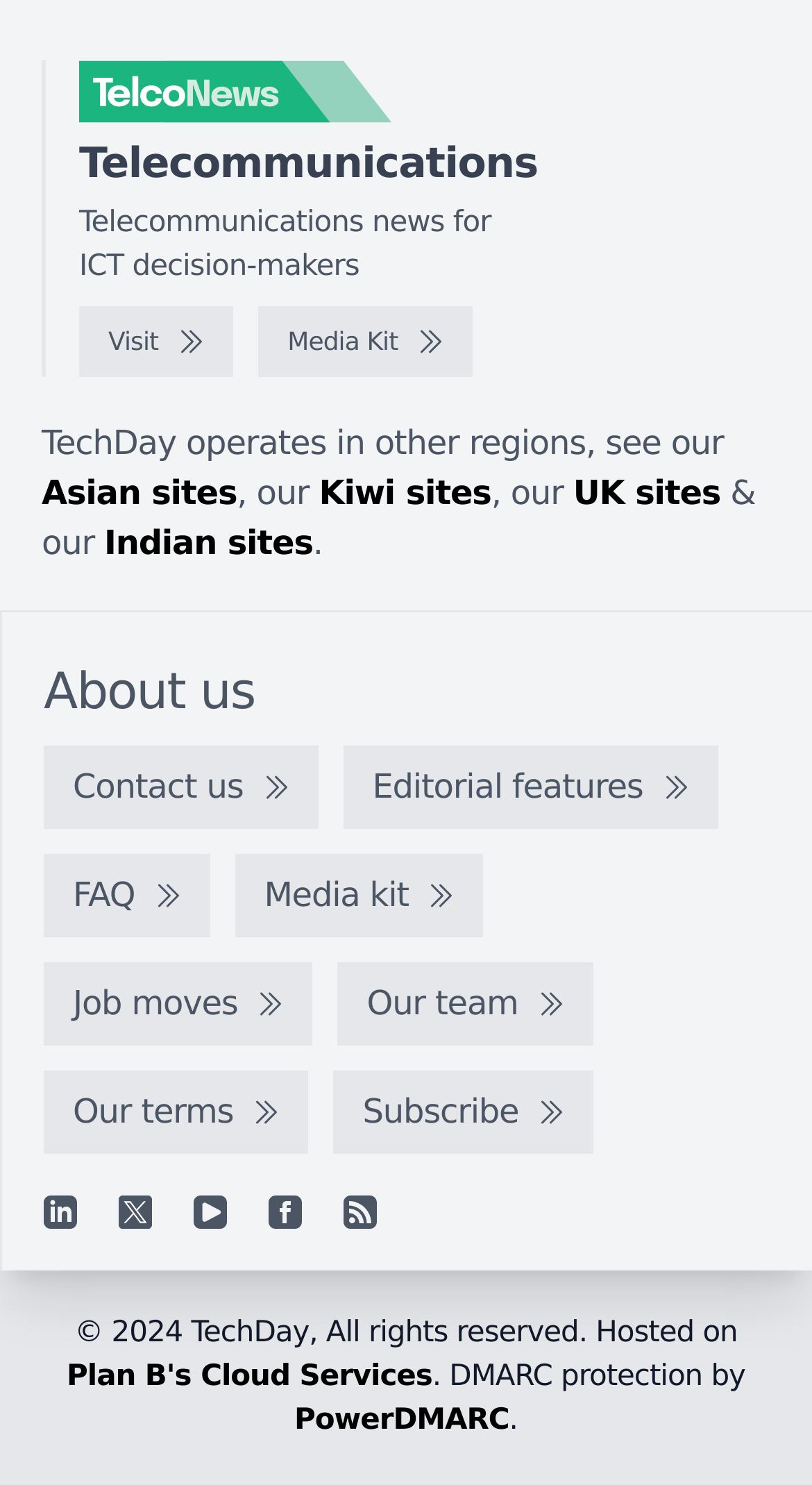Determine the bounding box coordinates of the UI element that matches the following description: "aria-label="Facebook"". The coordinates should be four float numbers between 0 and 1 in the format [left, top, right, bottom].

[0.331, 0.805, 0.372, 0.828]